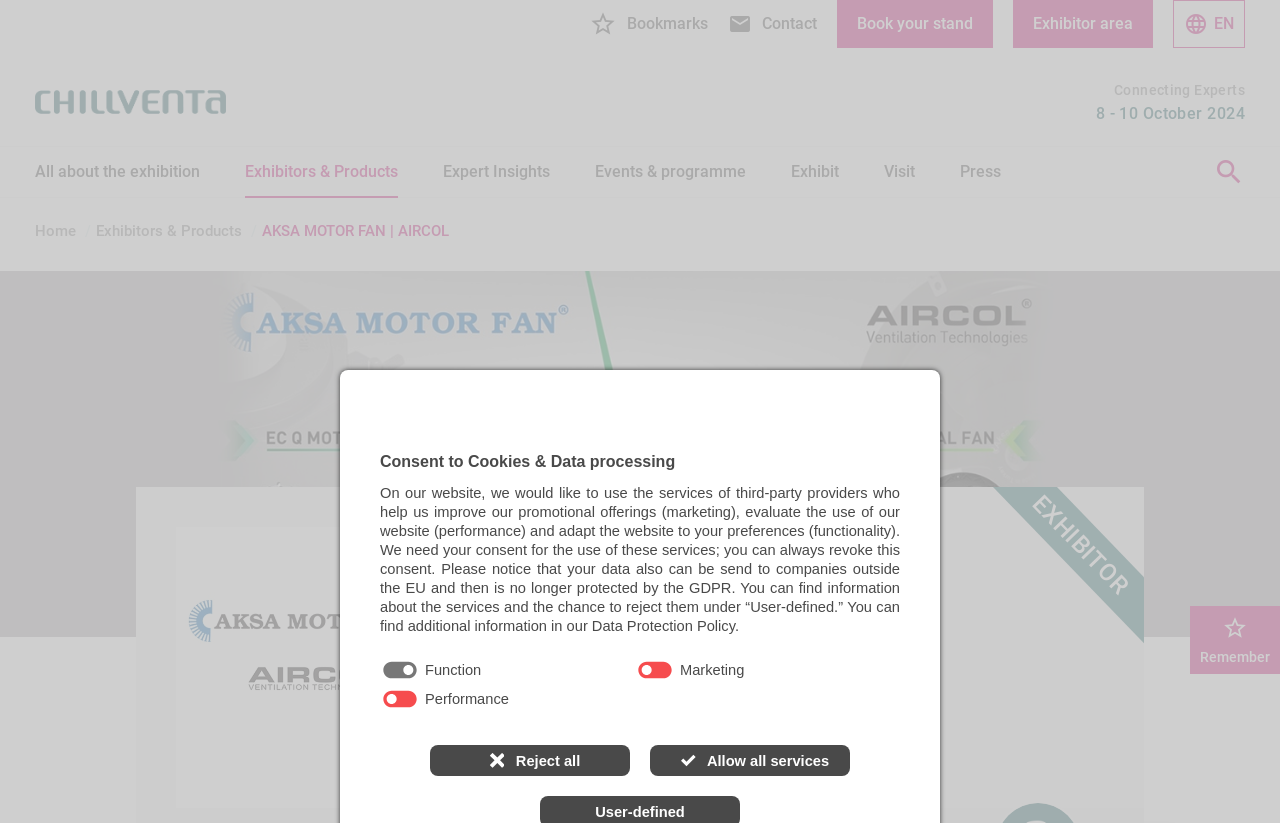Determine the bounding box coordinates of the region that needs to be clicked to achieve the task: "Search for something".

[0.948, 0.19, 0.973, 0.228]